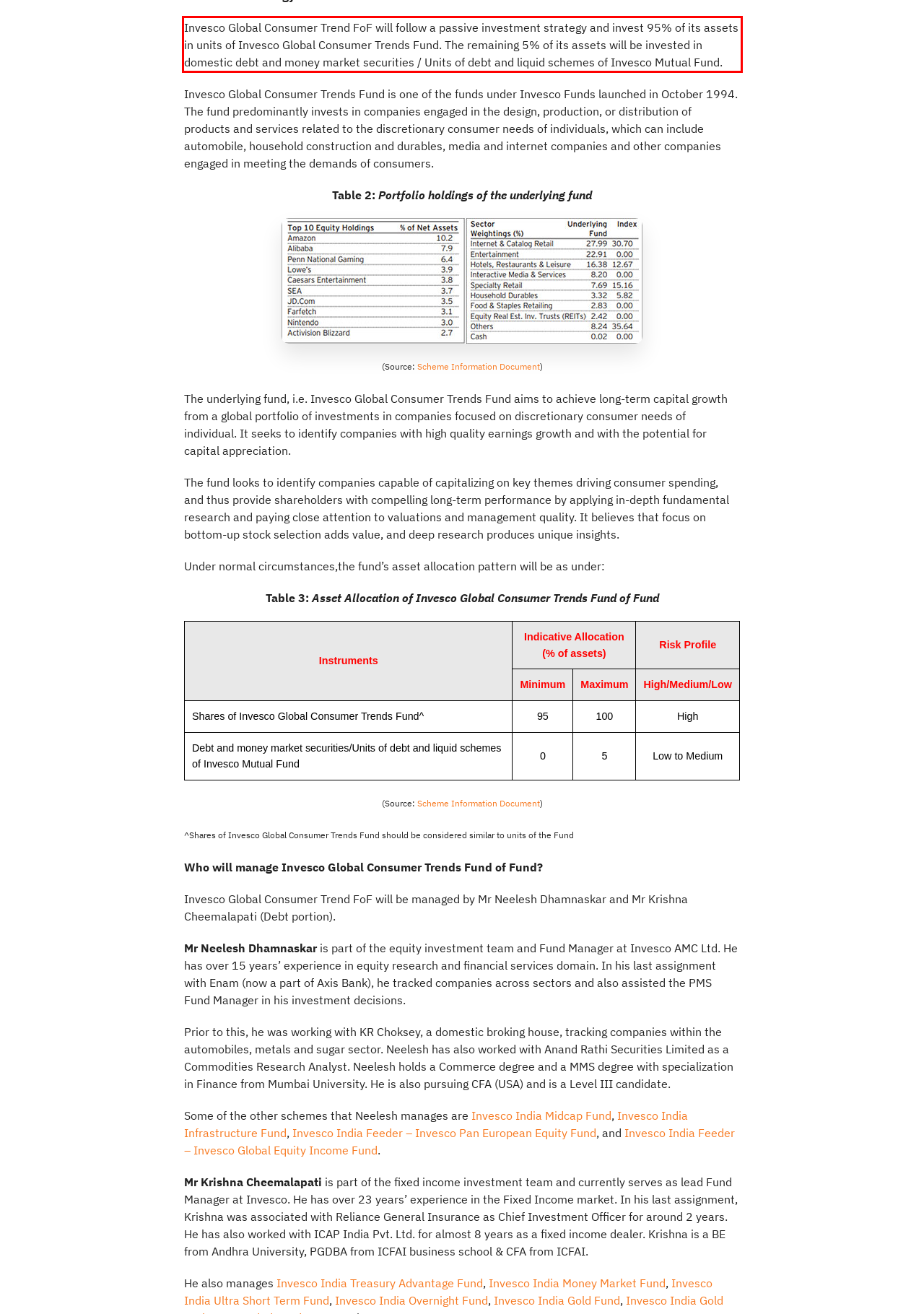Please perform OCR on the text within the red rectangle in the webpage screenshot and return the text content.

Invesco Global Consumer Trend FoF will follow a passive investment strategy and invest 95% of its assets in units of Invesco Global Consumer Trends Fund. The remaining 5% of its assets will be invested in domestic debt and money market securities / Units of debt and liquid schemes of Invesco Mutual Fund.